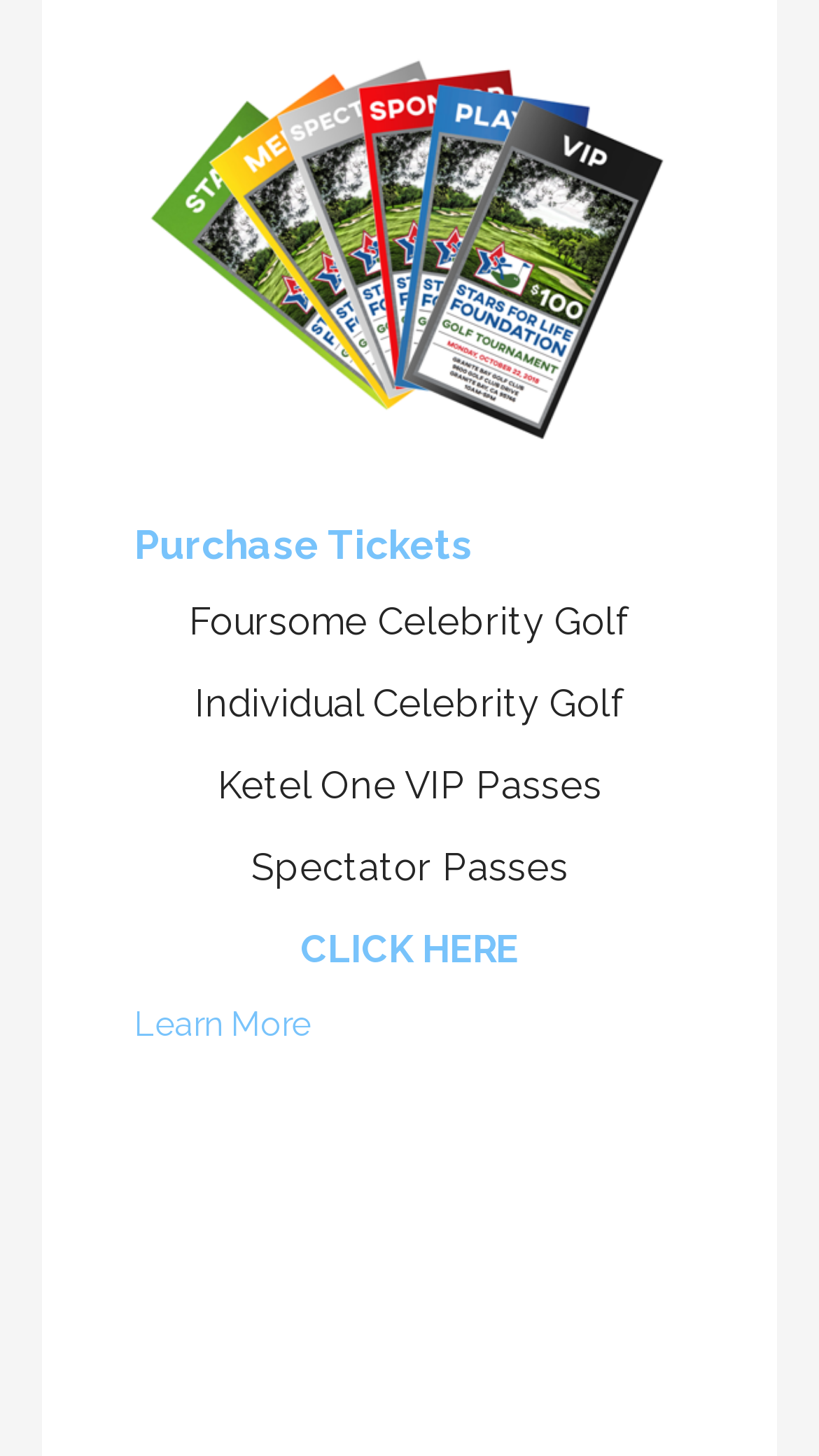What is the purpose of the 'Learn More' link?
Using the visual information, answer the question in a single word or phrase.

To get more information